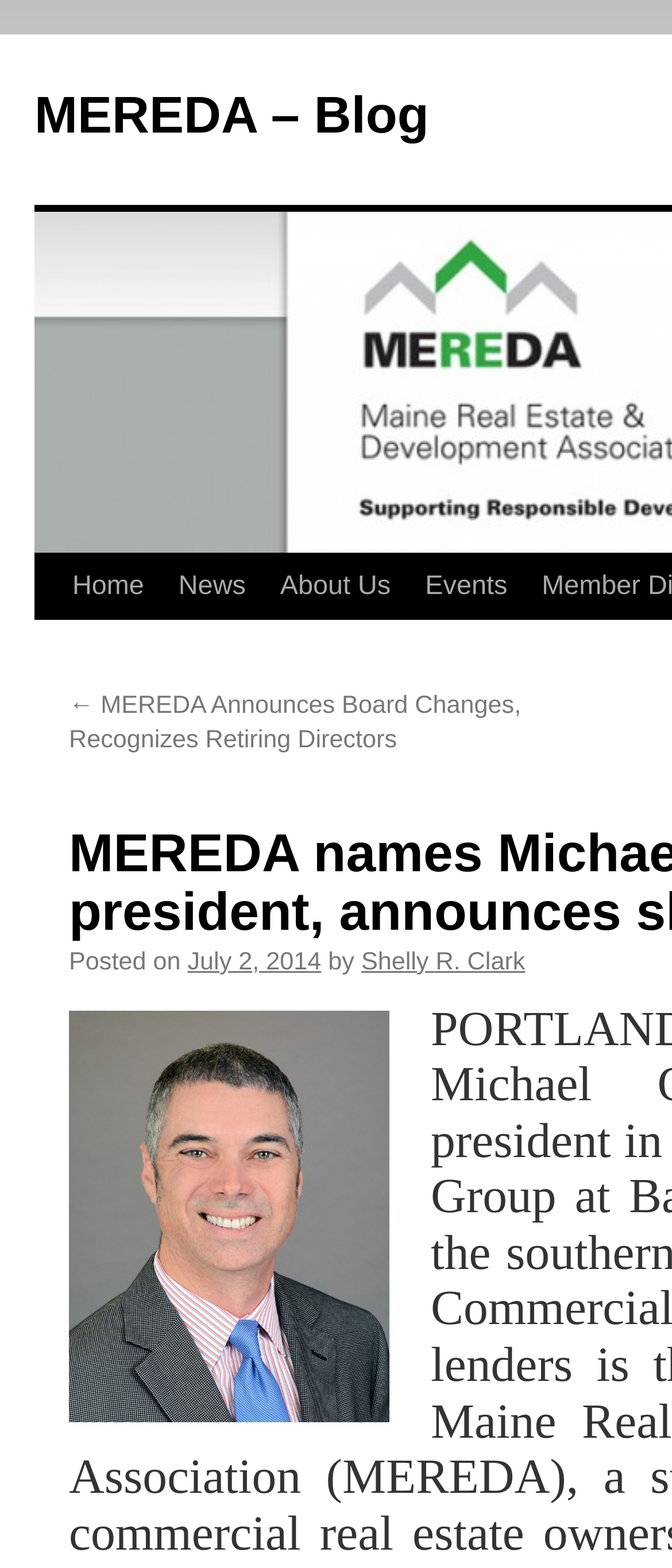Please identify the coordinates of the bounding box that should be clicked to fulfill this instruction: "read previous post".

[0.103, 0.441, 0.775, 0.481]